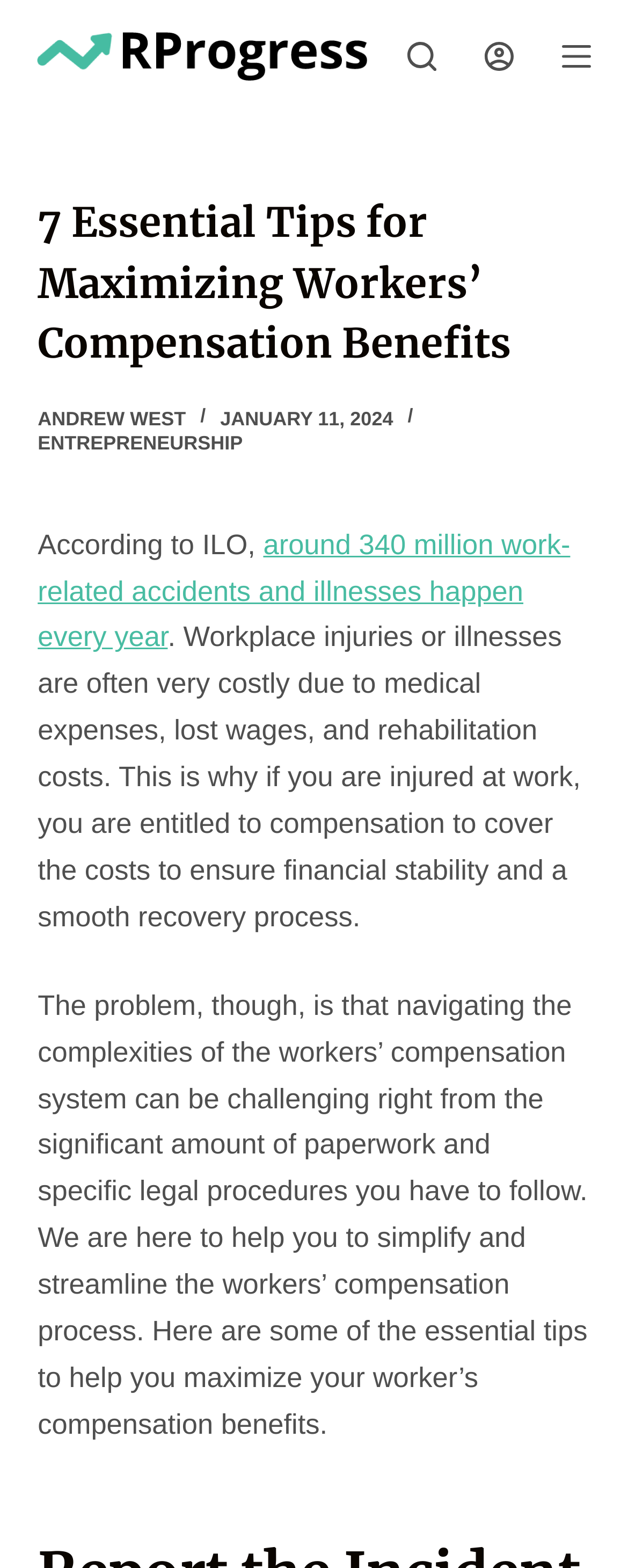Find and provide the bounding box coordinates for the UI element described here: "aria-label="Share on Twitter"". The coordinates should be given as four float numbers between 0 and 1: [left, top, right, bottom].

None